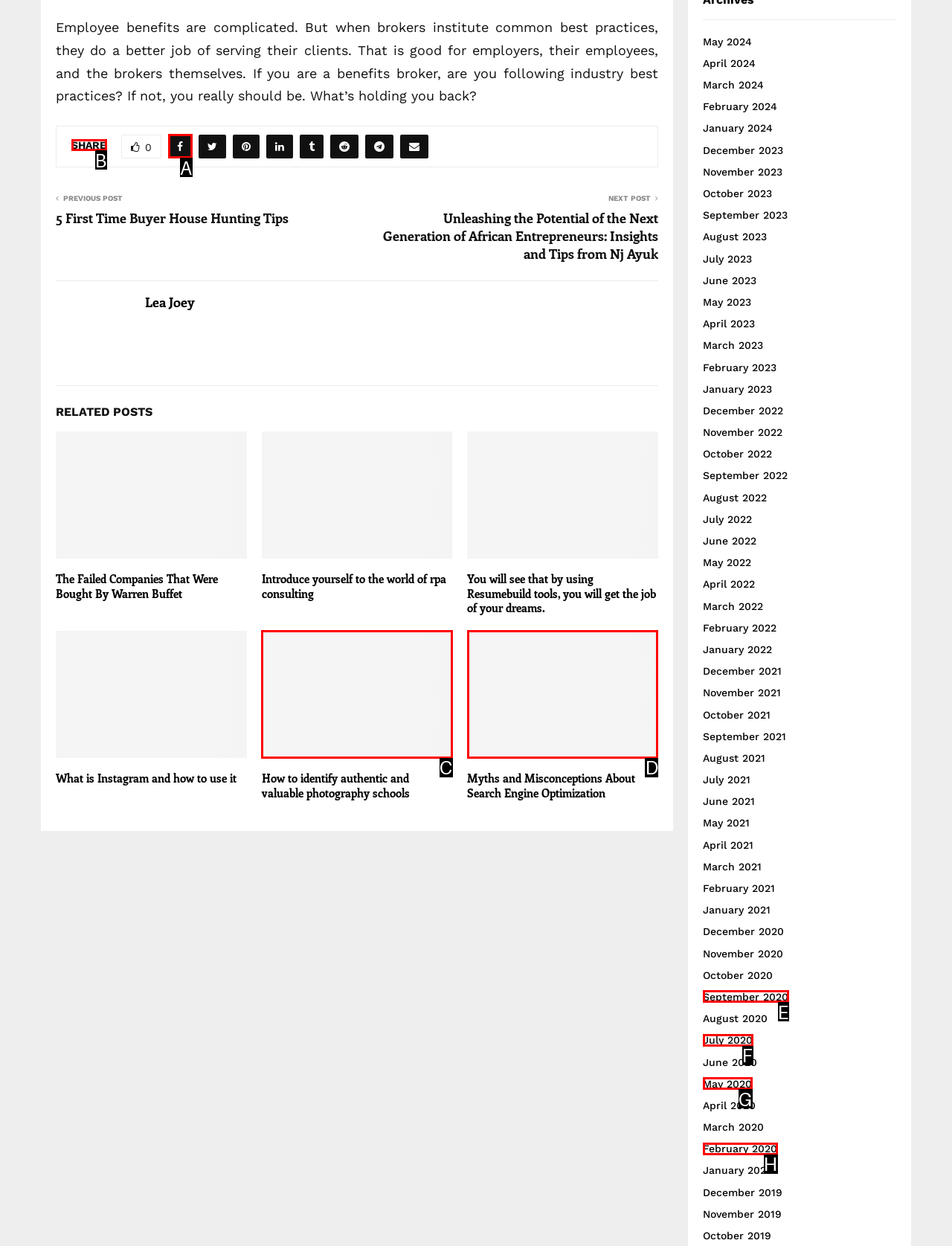Identify the letter of the option that should be selected to accomplish the following task: Click on the 'SHARE' button. Provide the letter directly.

B